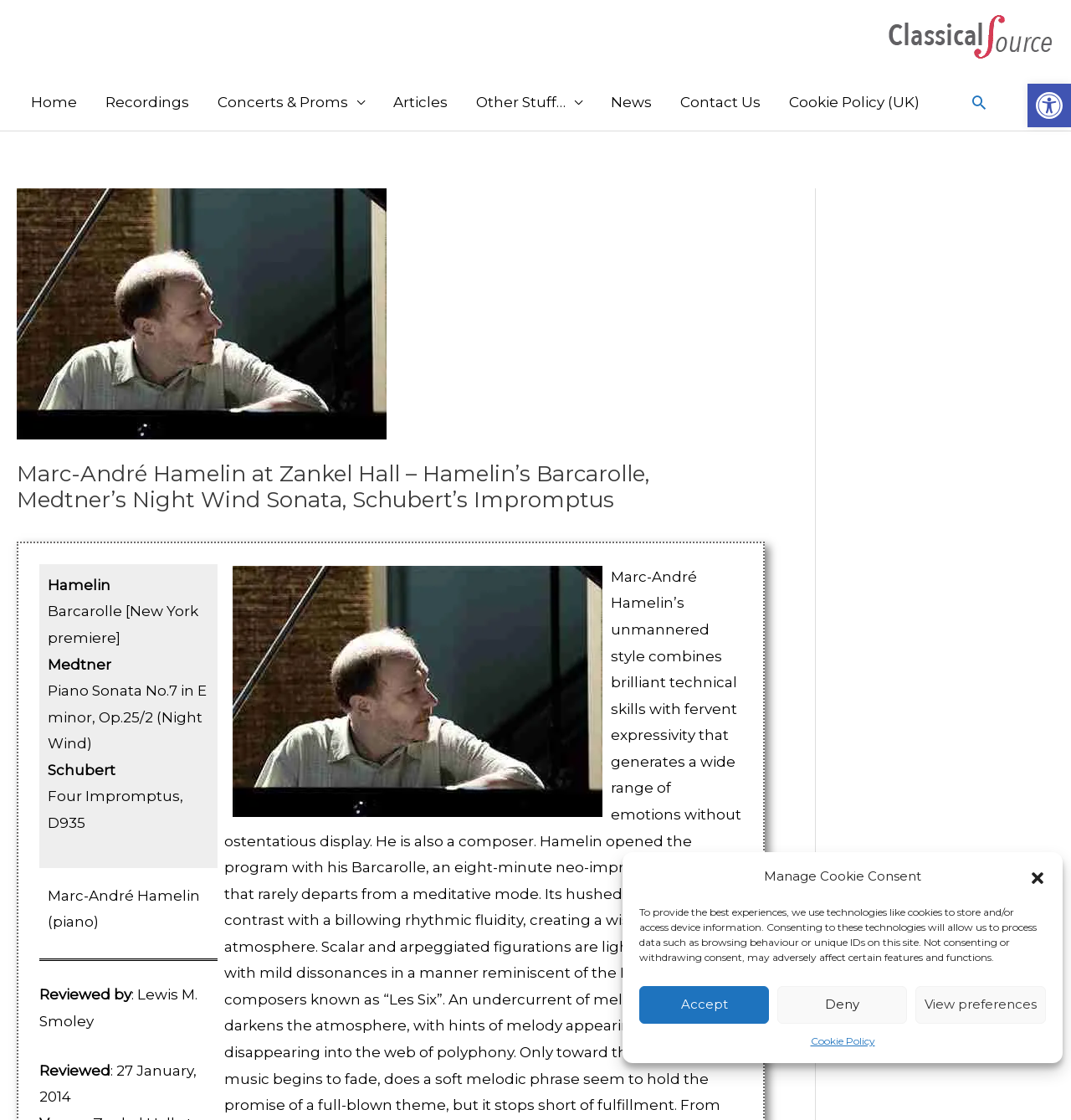Determine the bounding box coordinates of the region that needs to be clicked to achieve the task: "Search for something".

[0.905, 0.083, 0.922, 0.099]